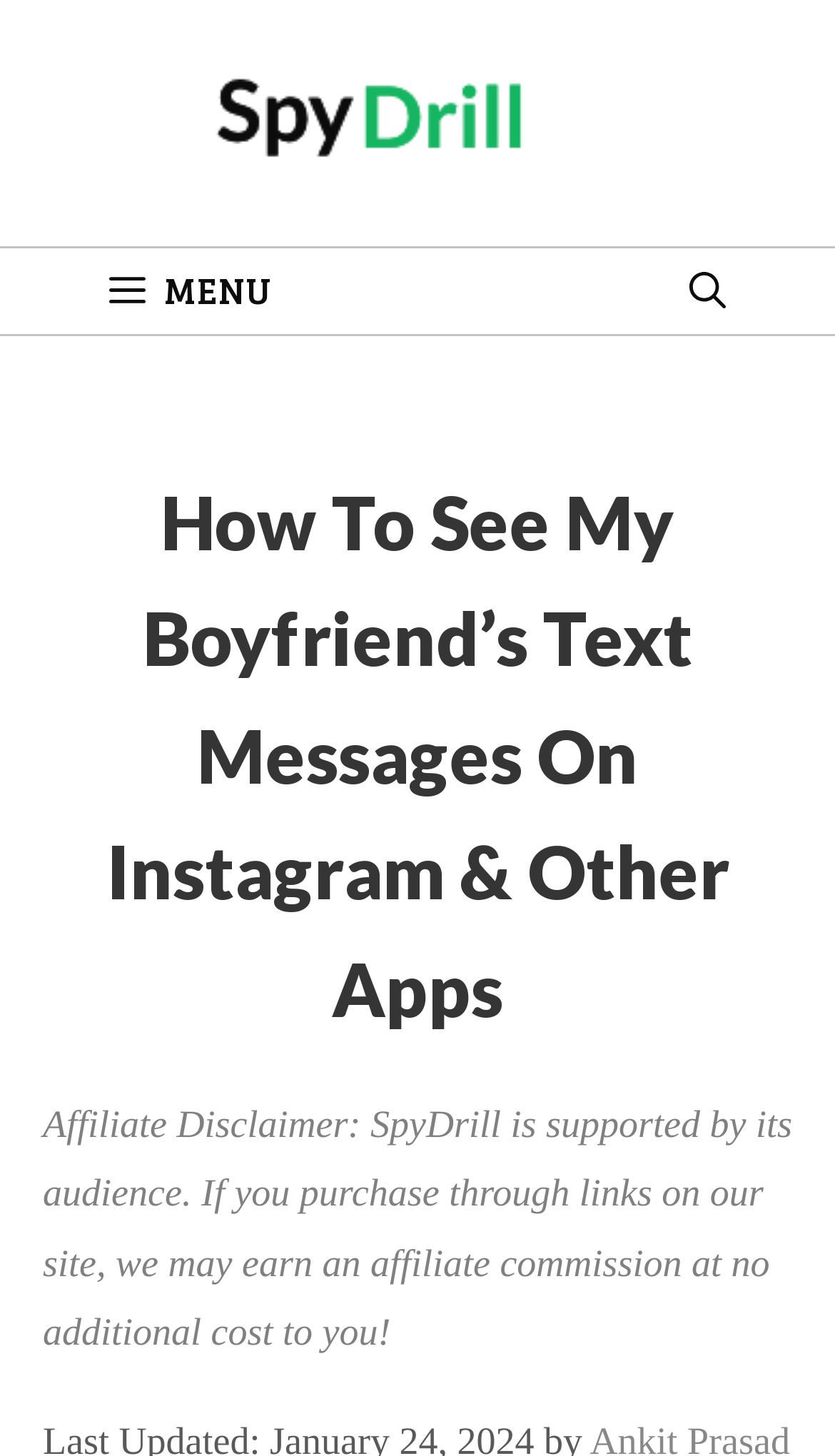Please answer the following question using a single word or phrase: 
What is the name of the website?

SpyDrill